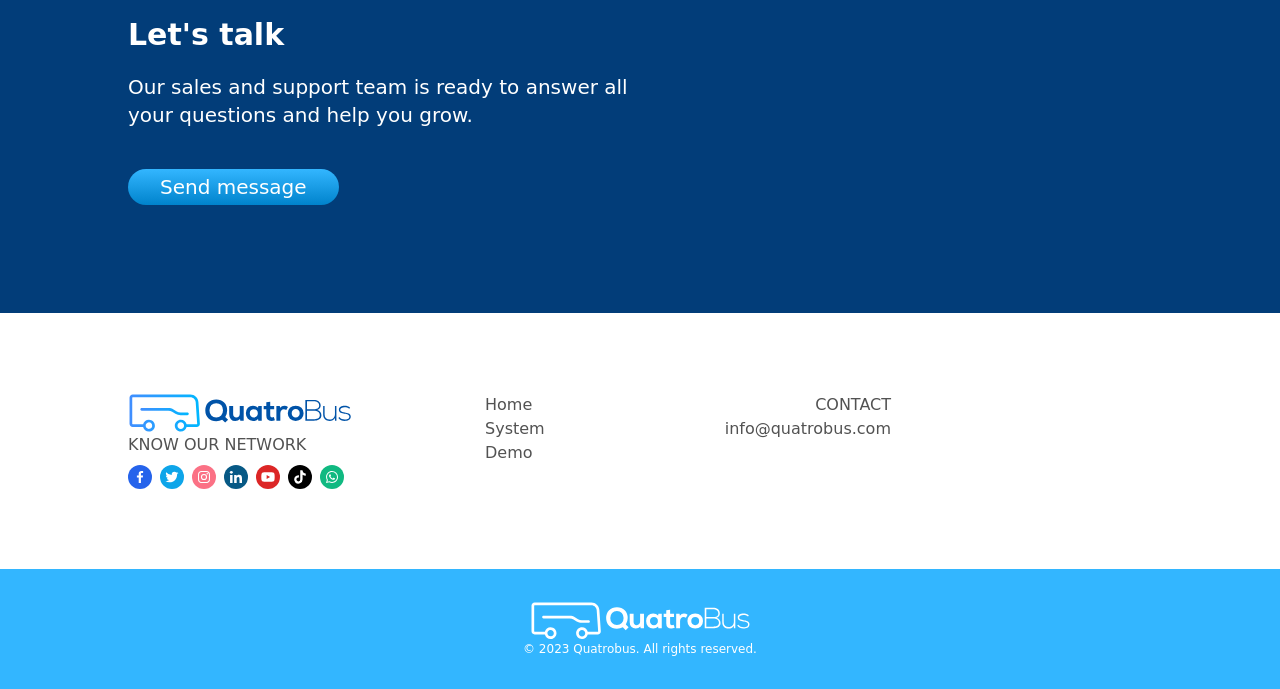Find the bounding box coordinates of the clickable area that will achieve the following instruction: "Contact via email".

[0.566, 0.608, 0.696, 0.636]